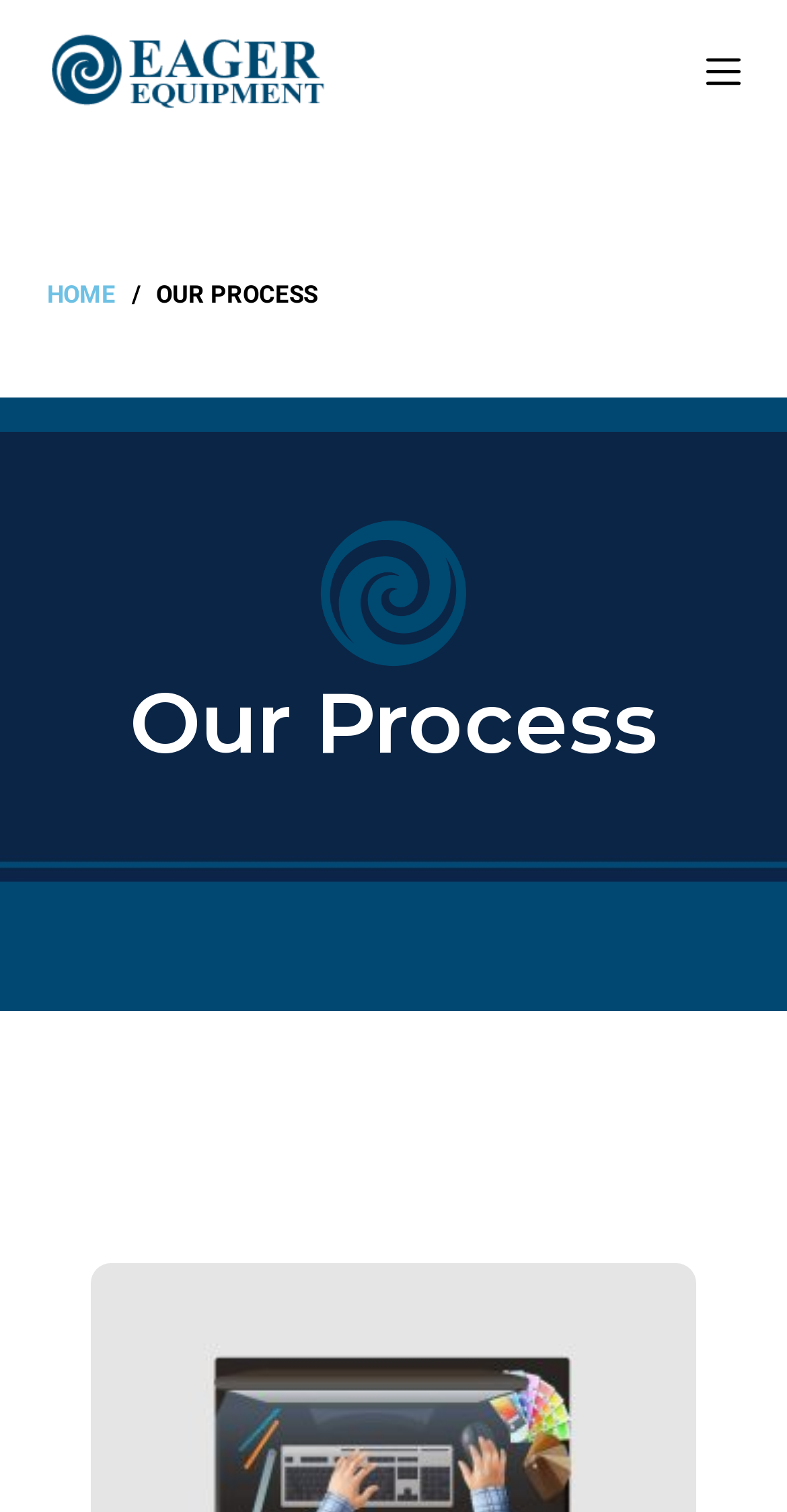Provide a brief response to the question below using one word or phrase:
How many main navigation links are there?

1